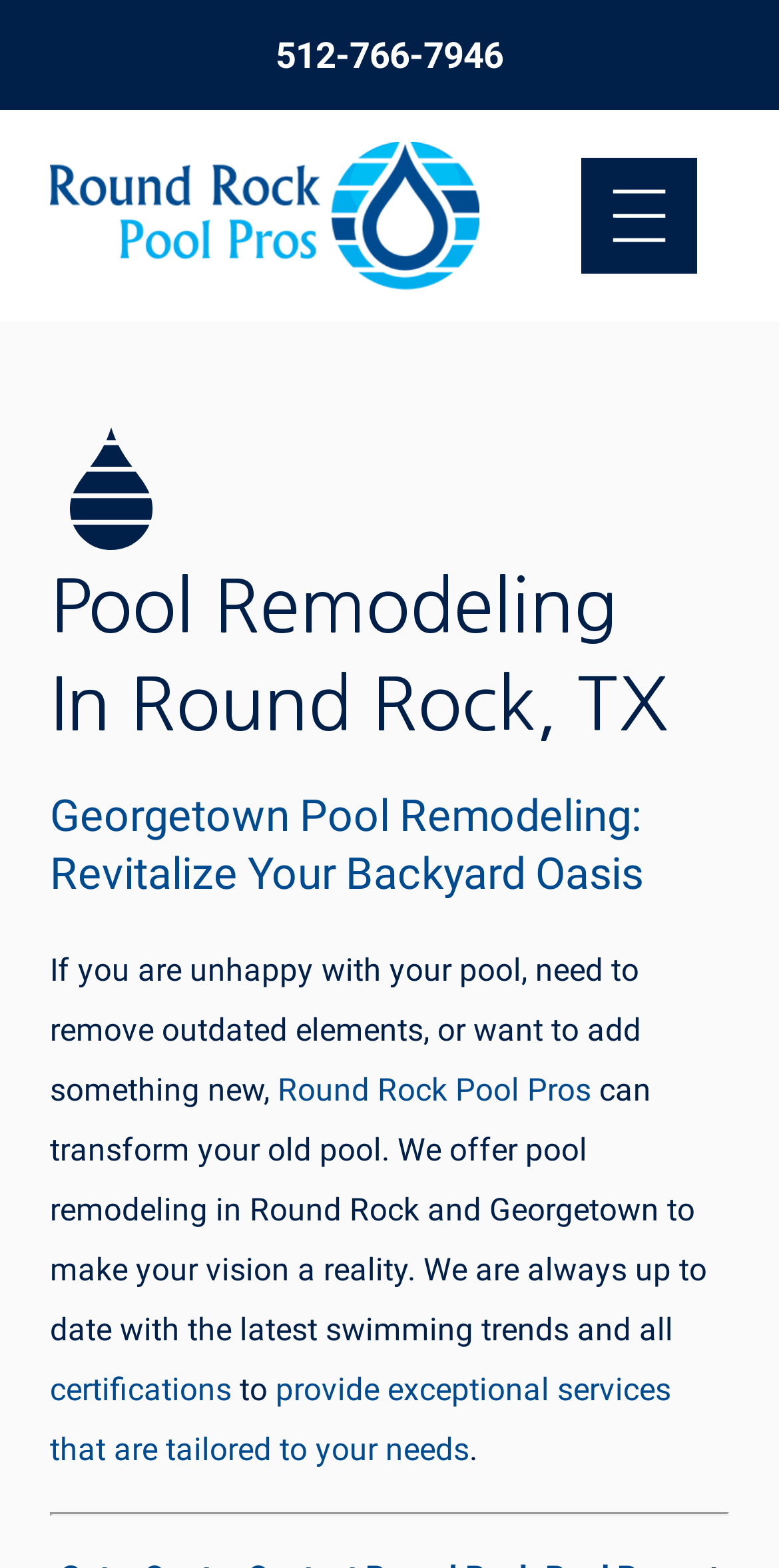What is the phone number to call for a consultation?
Please respond to the question with a detailed and well-explained answer.

I found the phone number by looking at the link element with the text '512-766-7946' which is located at the top of the page, indicating that it is a contact number for the company.